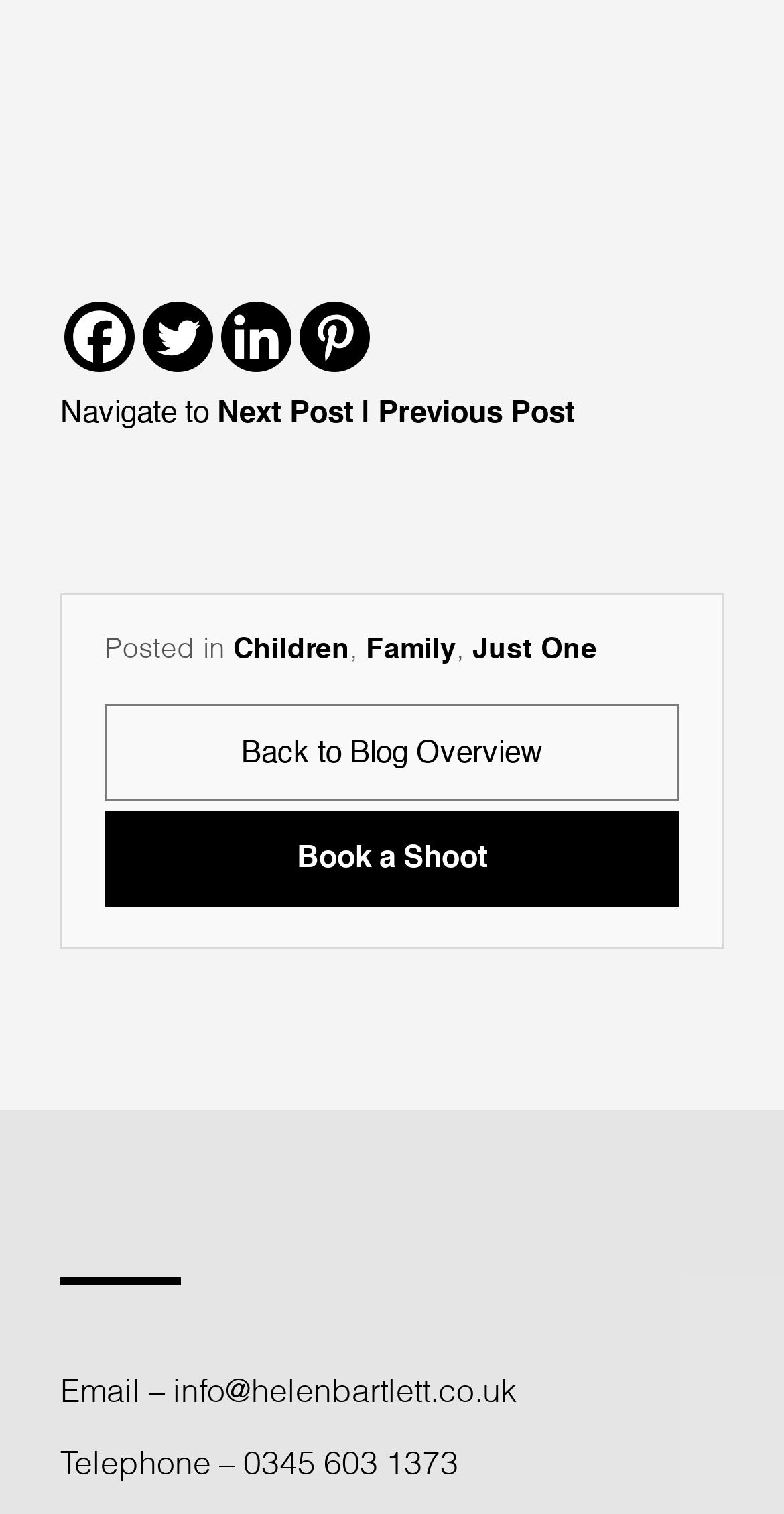What categories are the posts tagged with?
Based on the image, answer the question with as much detail as possible.

I examined the footer section of the webpage and found the categories 'Children', 'Family', and 'Just One' listed with commas in between, indicating they are tags for the post.